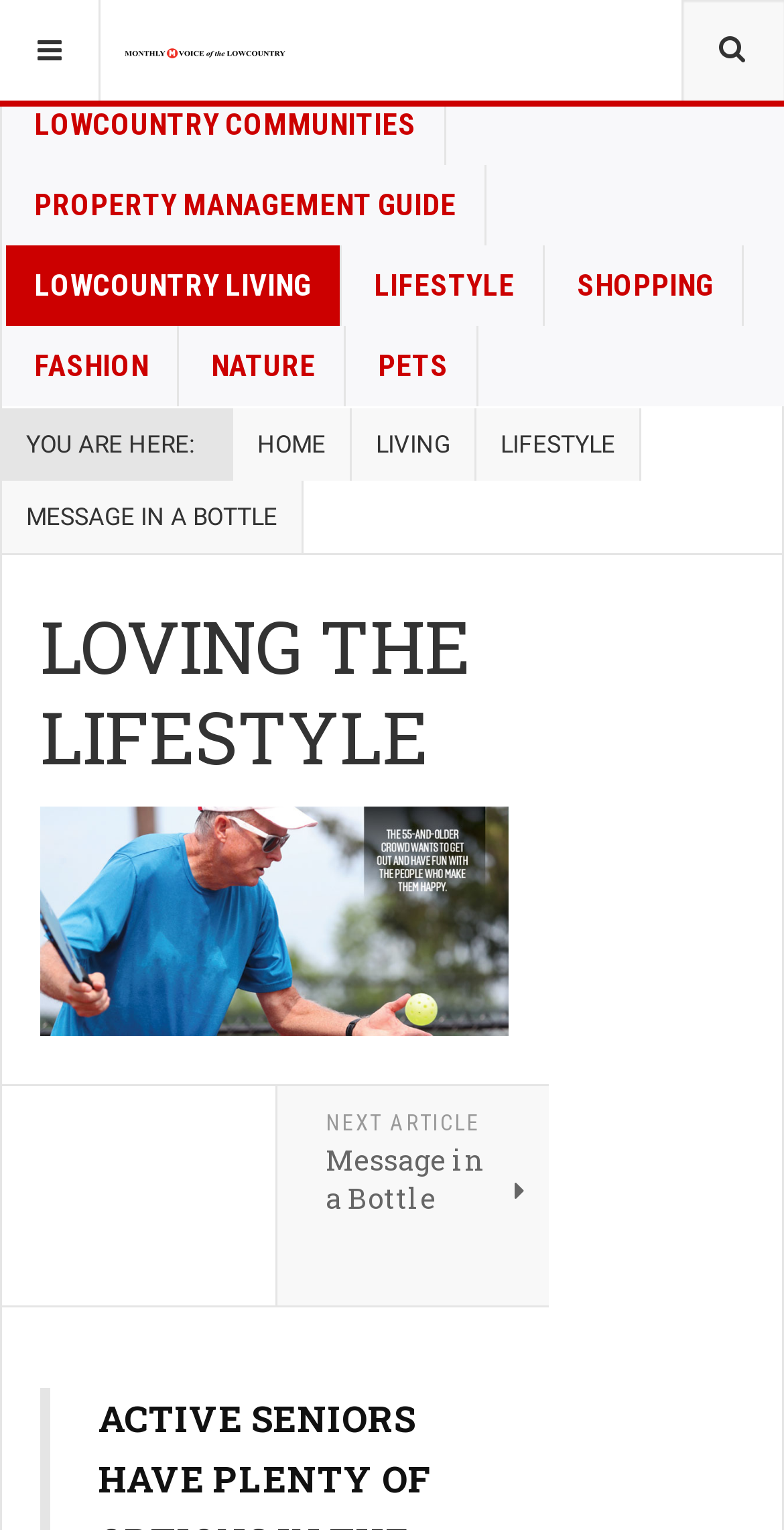Generate the main heading text from the webpage.

LOVING THE LIFESTYLE